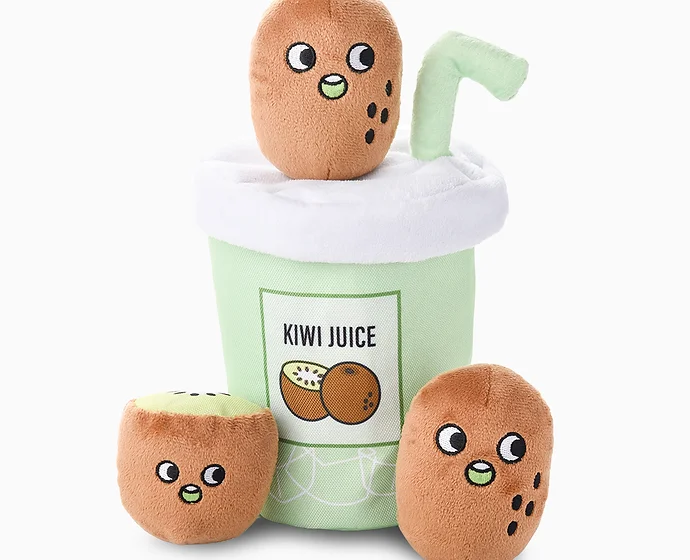Give a detailed explanation of what is happening in the image.

This delightful image showcases the "Sunday Green Sunshine – Kiwi," a playful dog toy designed to resemble a refreshing kiwi juice drink. The plush toy features a light green cup with a white fluffy top and a vibrant label that reads "KIWI JUICE." Accompanying the cup are three small, round plush kiwis, each with adorable facial expressions and a textured design representing fruit seeds. This 3-in-1 interactive toy is perfect for keeping your furry friend entertained, encouraging active playtime and mental stimulation through hide-and-seek games, while its soft texture makes it safe and enjoyable for chewing.